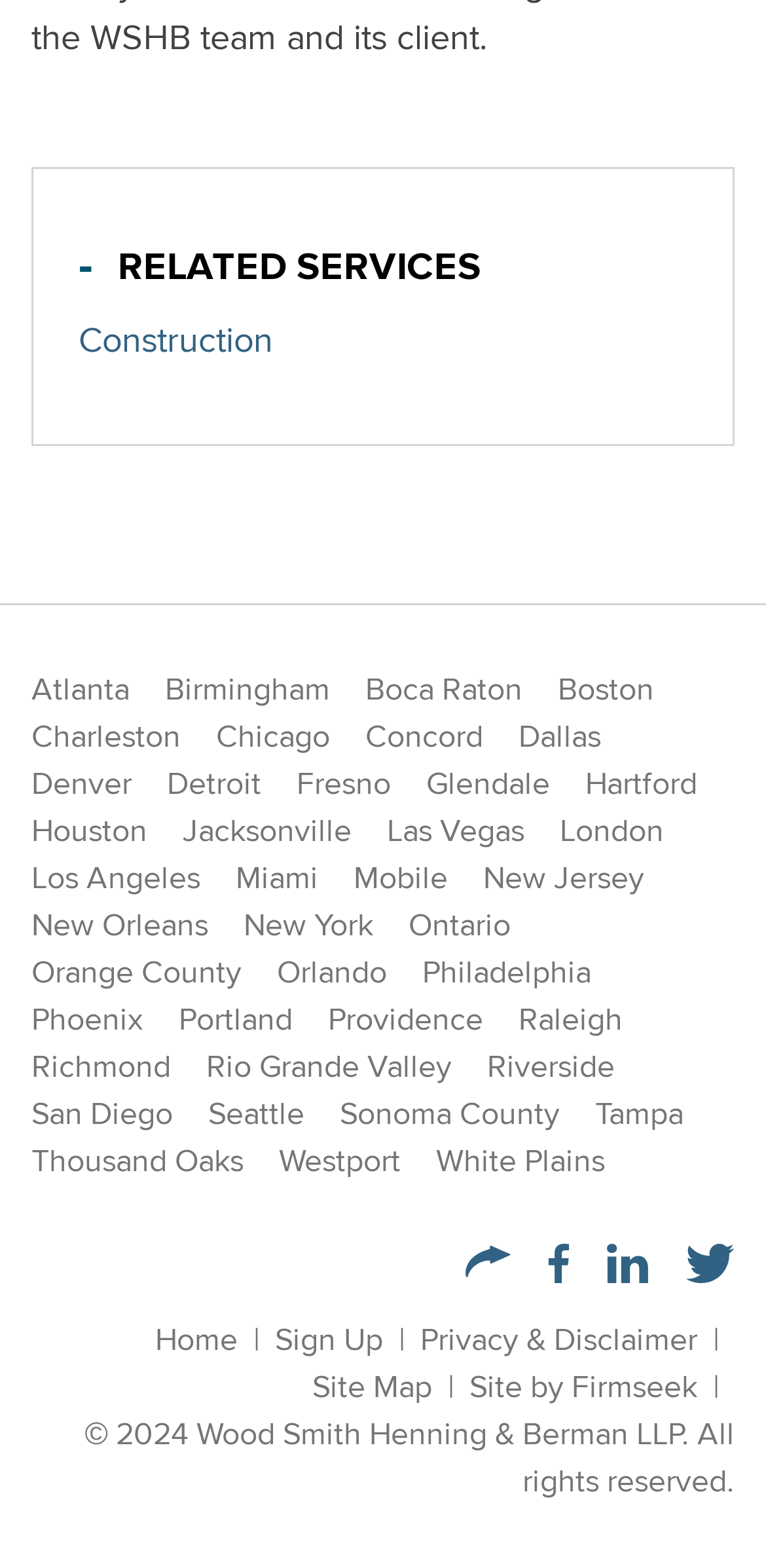Give a concise answer using one word or a phrase to the following question:
How many cities are listed on this webpage?

41